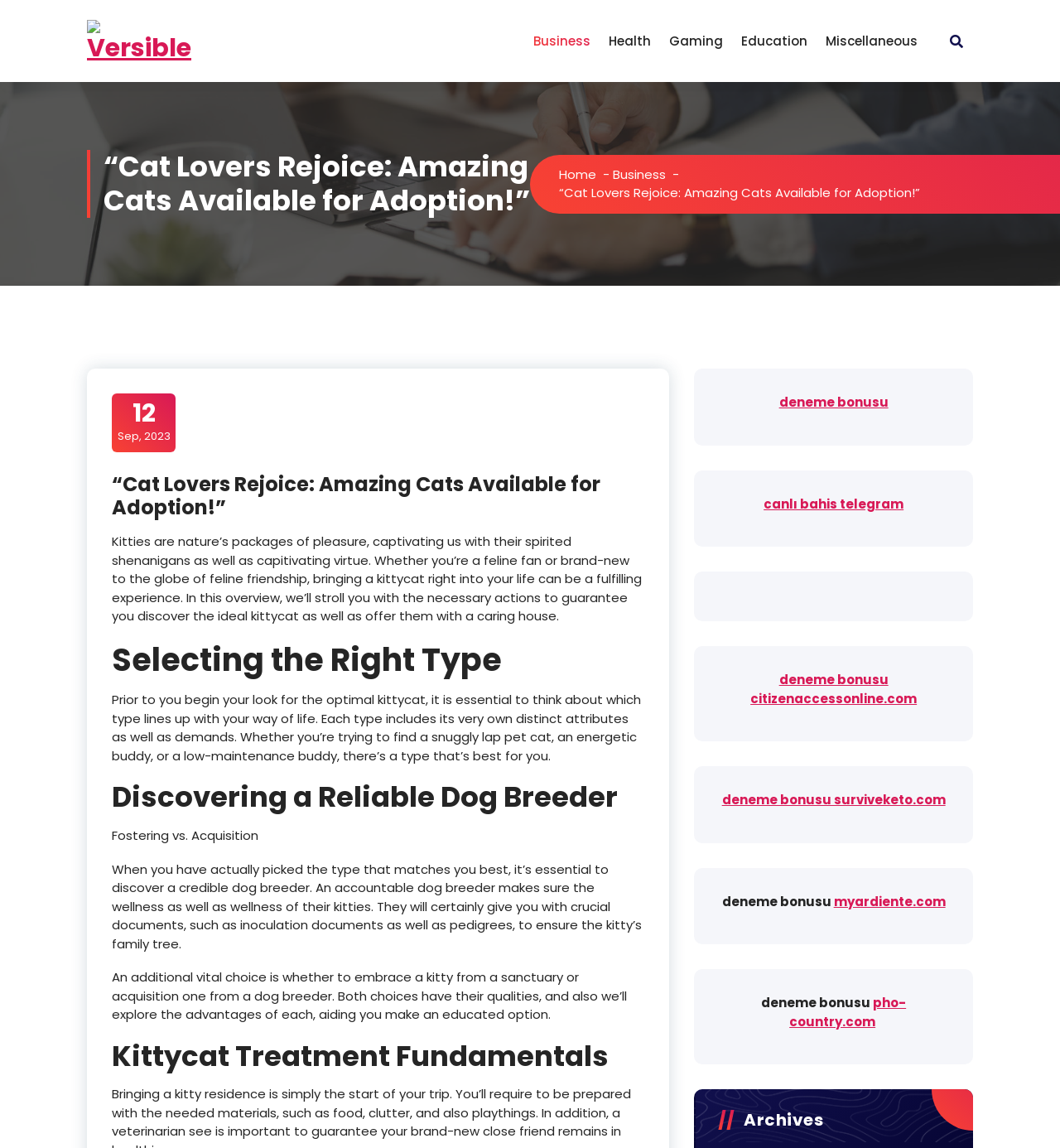What is the main topic of this webpage?
Use the information from the screenshot to give a comprehensive response to the question.

Based on the webpage content, it appears that the main topic is about cat adoption, as it provides information on selecting the right type of cat, finding a reliable breeder, and cat care basics.